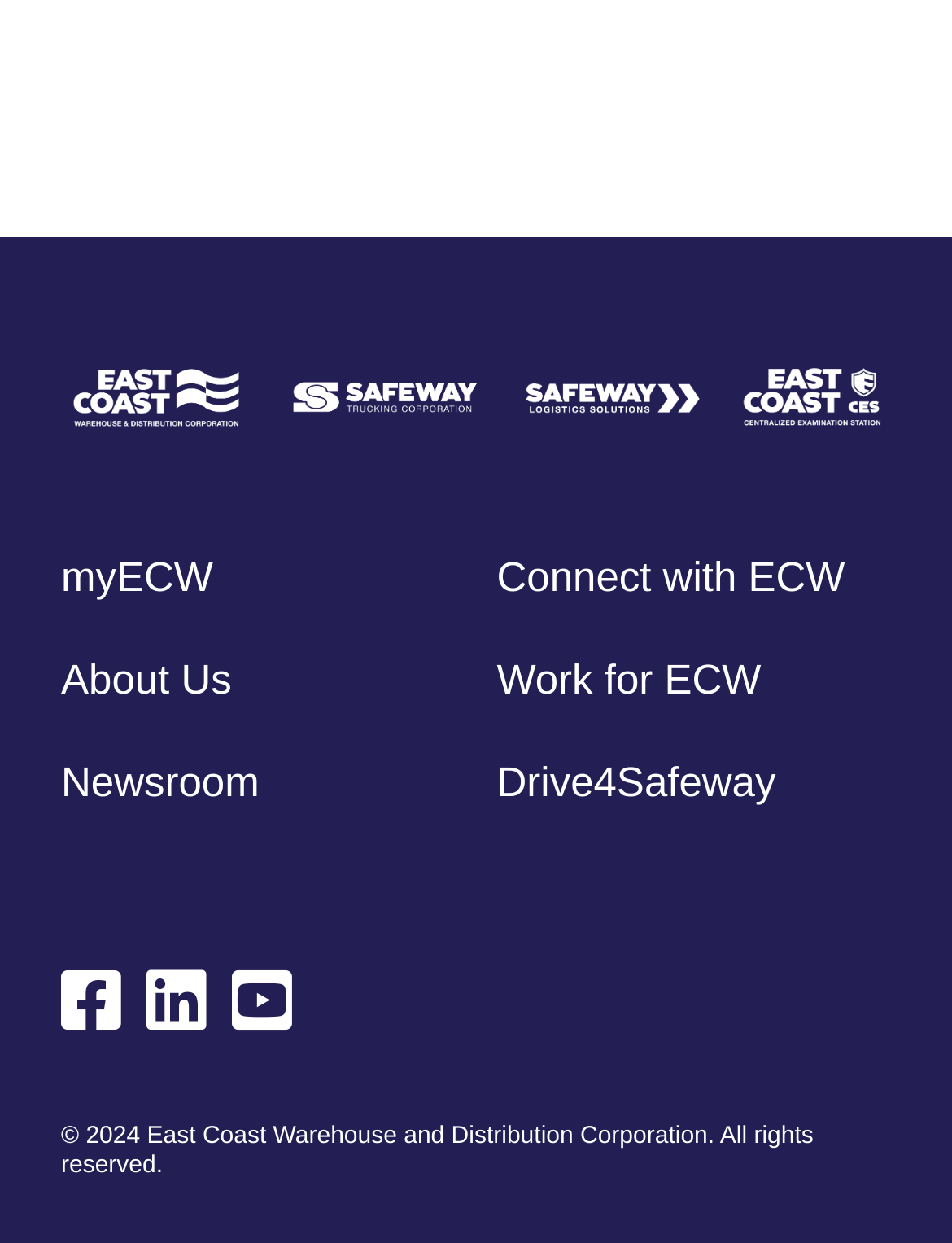Identify the bounding box coordinates of the section that should be clicked to achieve the task described: "connect with ECW".

[0.522, 0.434, 0.888, 0.497]